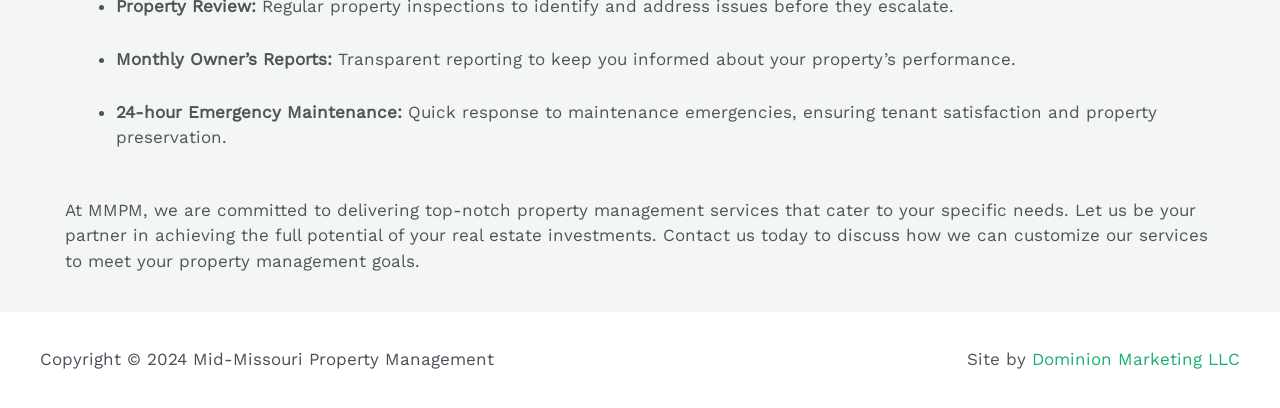What is the purpose of the 24-hour emergency maintenance?
Provide a detailed answer to the question, using the image to inform your response.

According to the webpage, the 24-hour emergency maintenance is provided to ensure tenant satisfaction and property preservation, which implies that the purpose is to quickly respond to maintenance emergencies and prevent any potential issues.